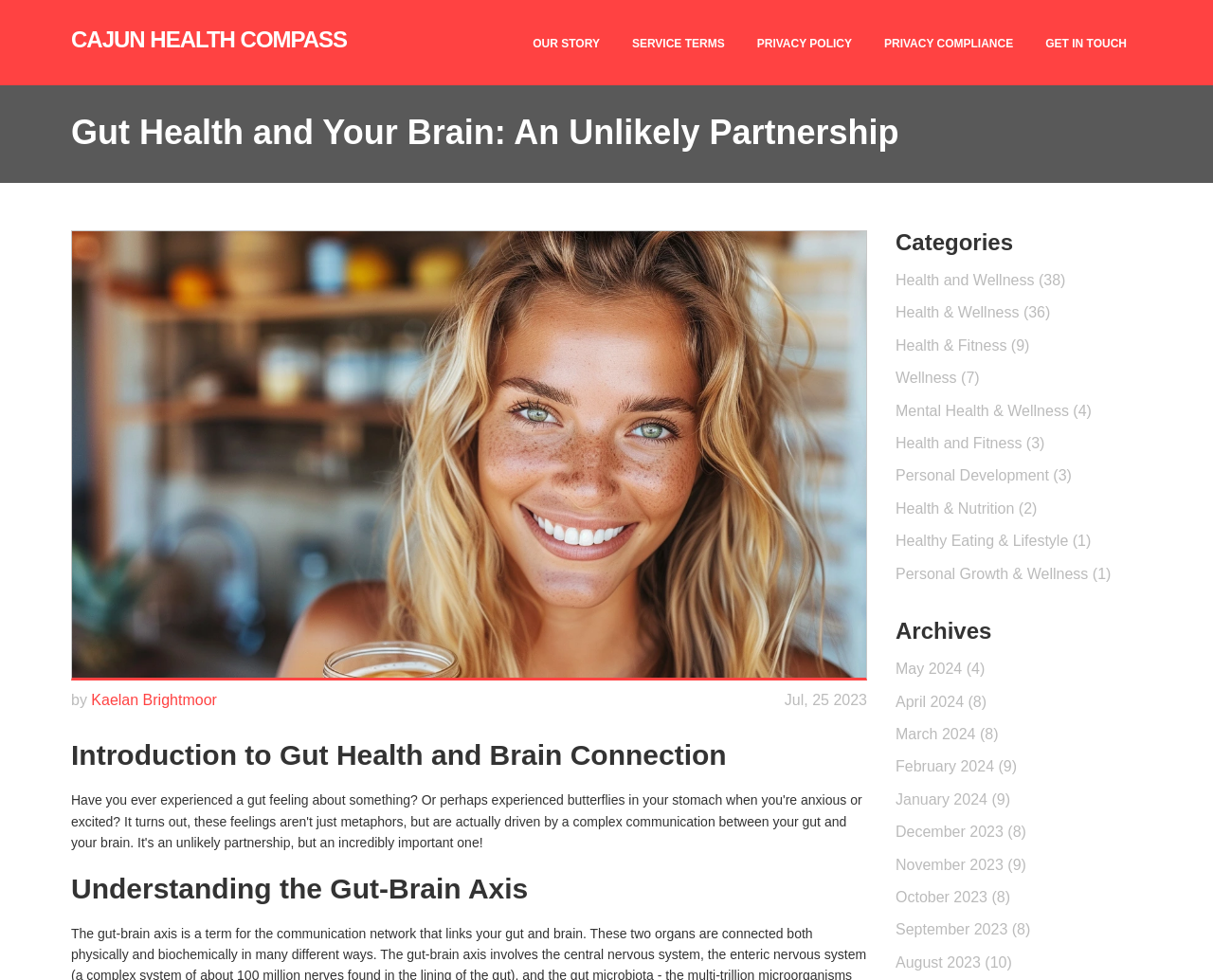What is the date of the latest article?
Look at the image and provide a detailed response to the question.

I looked for the date mentioned in the article, which is 'Jul 25, 2023', located next to the author's name 'Kaelan Brightmoor'.